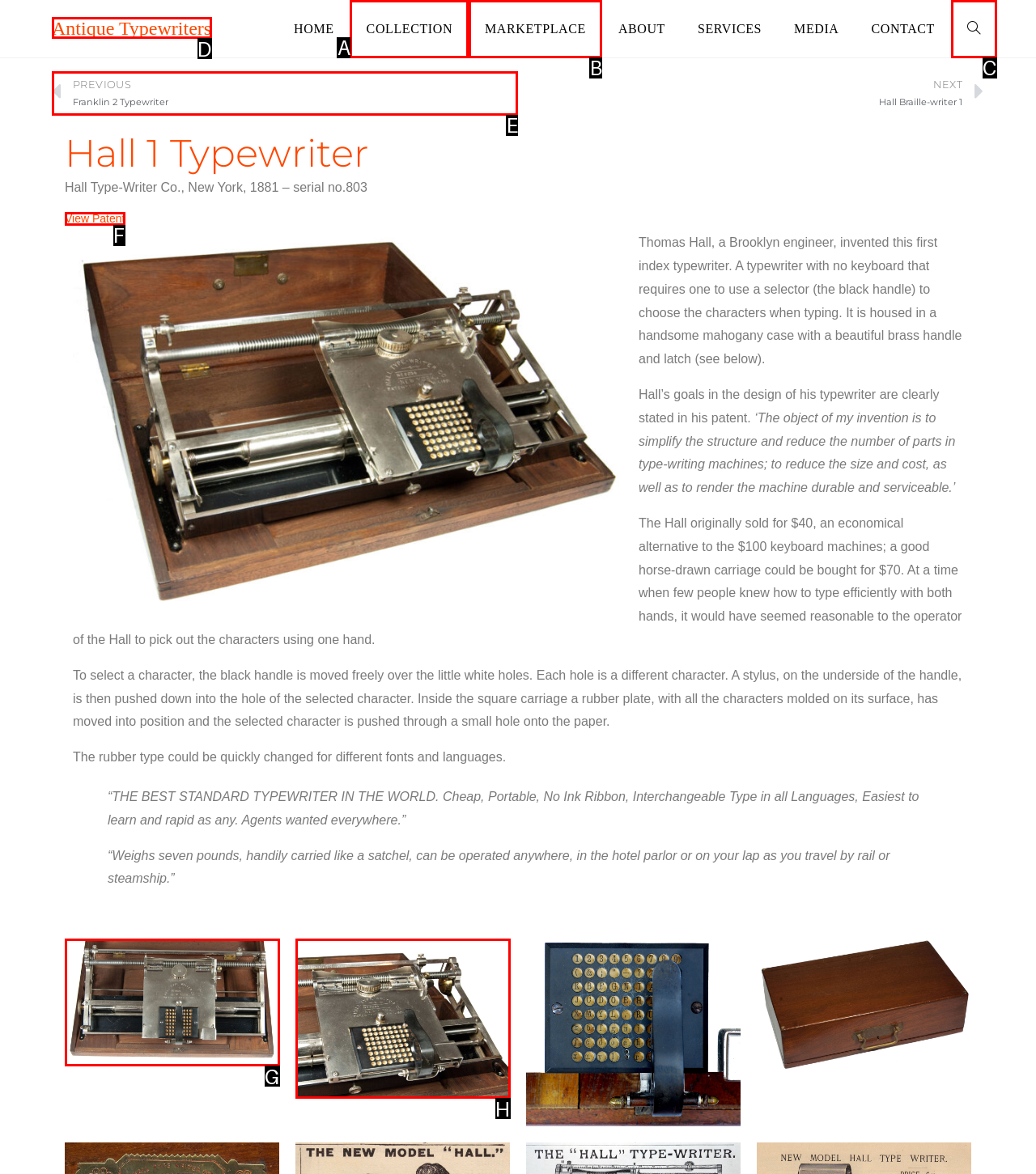Select the letter of the option that should be clicked to achieve the specified task: Go to the collection page. Respond with just the letter.

A